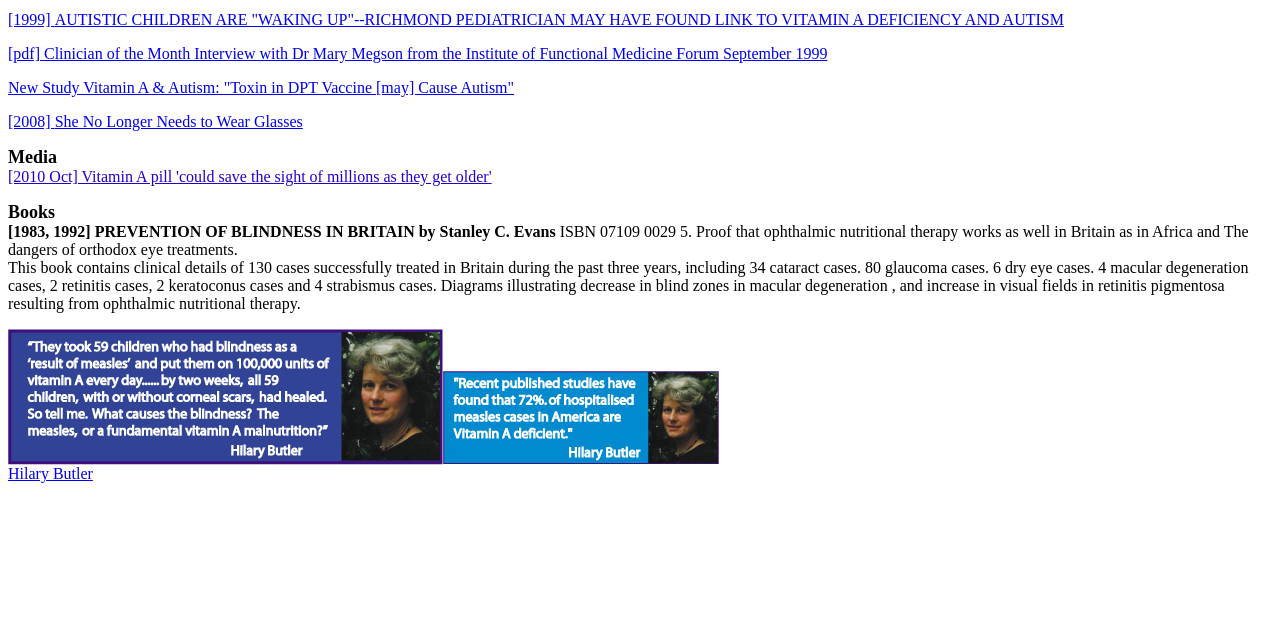Locate the UI element described by Hilary Butler and provide its bounding box coordinates. Use the format (top-left x, top-left y, bottom-right x, bottom-right y) with all values as floating point numbers between 0 and 1.

[0.006, 0.727, 0.073, 0.753]